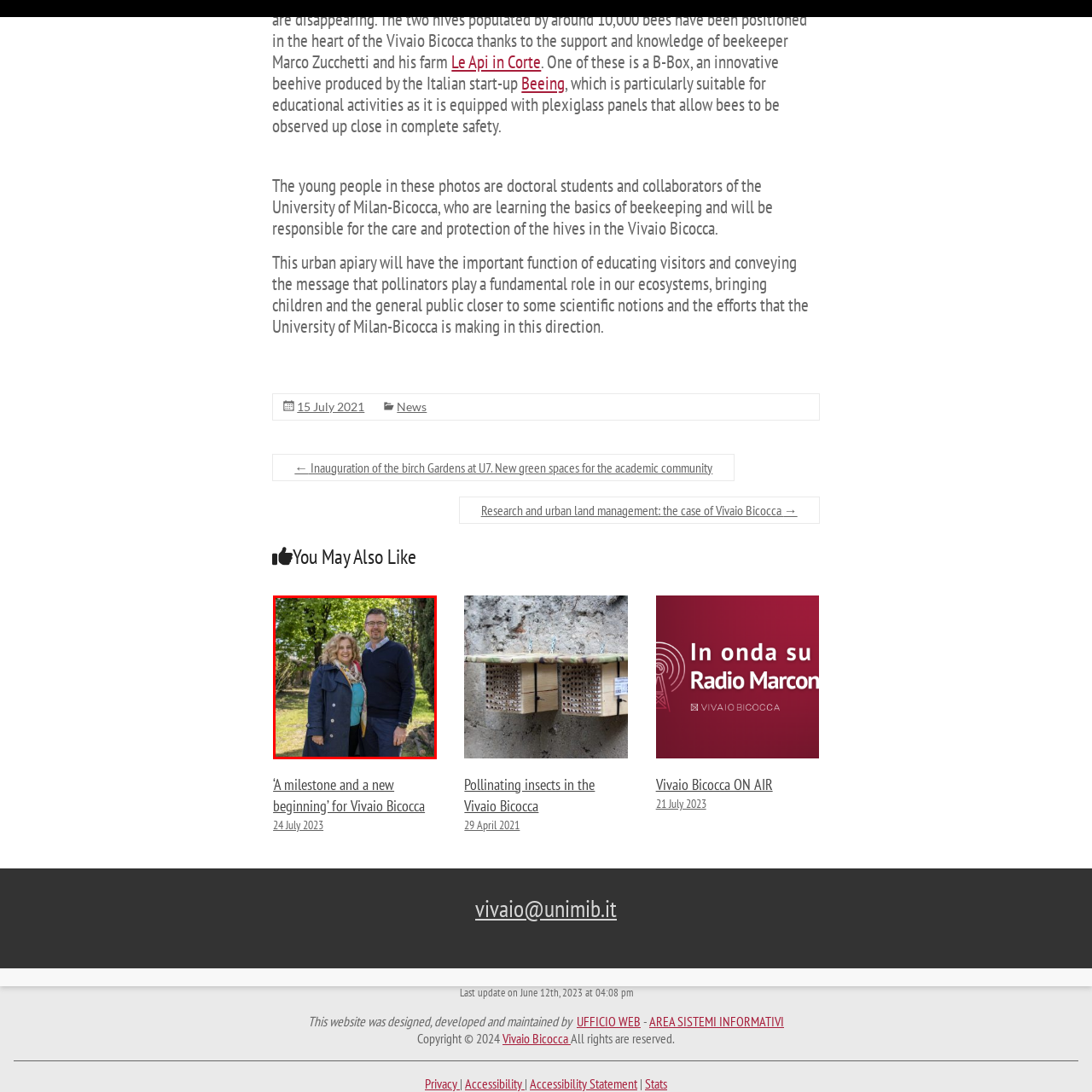What is the atmosphere of the setting?
Review the image inside the red bounding box and give a detailed answer.

The caption describes the vibrant trees as suggesting a welcoming atmosphere, indicative of a pleasant day, which implies that the setting has a warm and inviting ambiance.